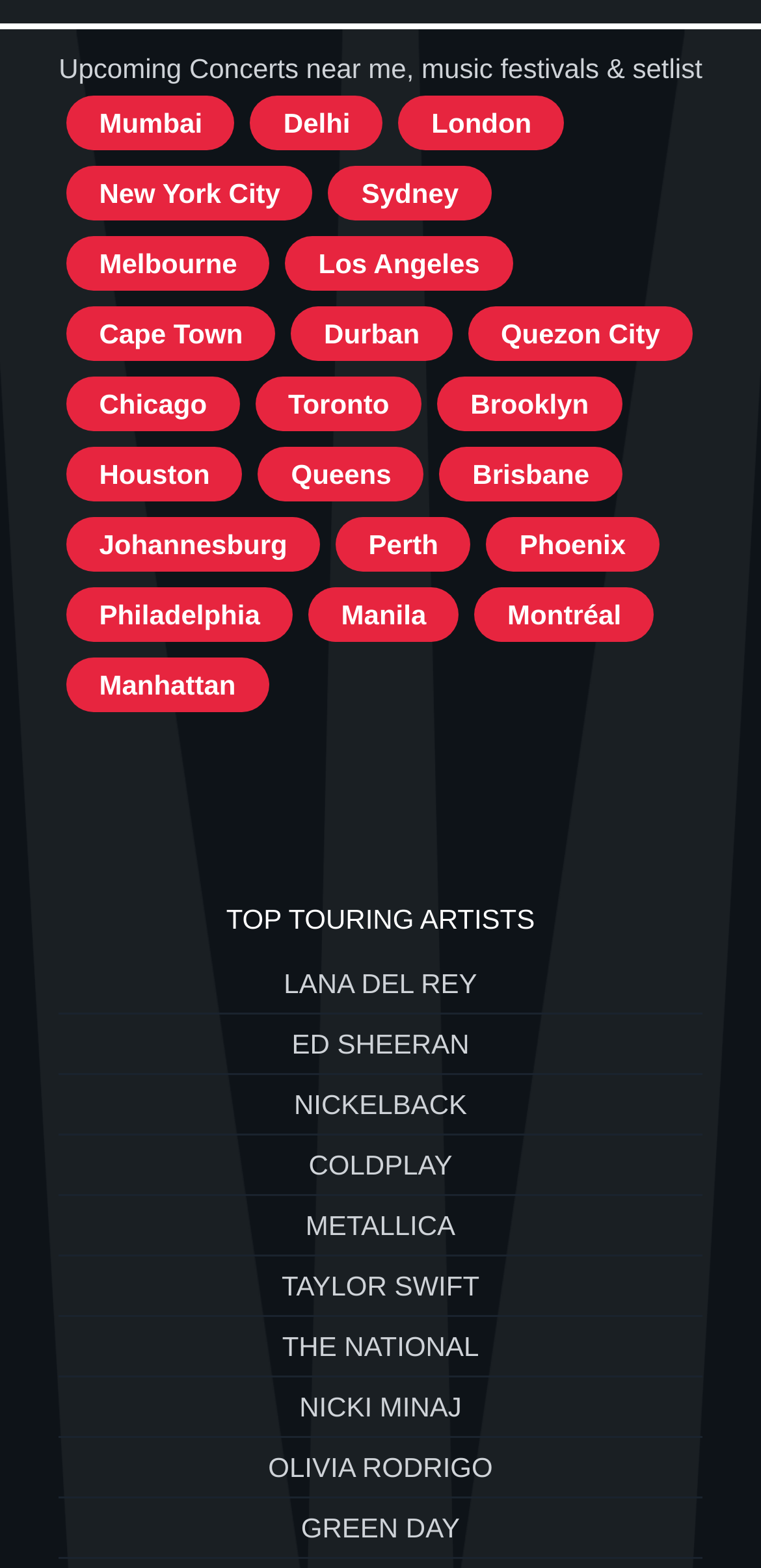Give the bounding box coordinates for the element described as: "Ed Sheeran".

[0.077, 0.647, 0.923, 0.686]